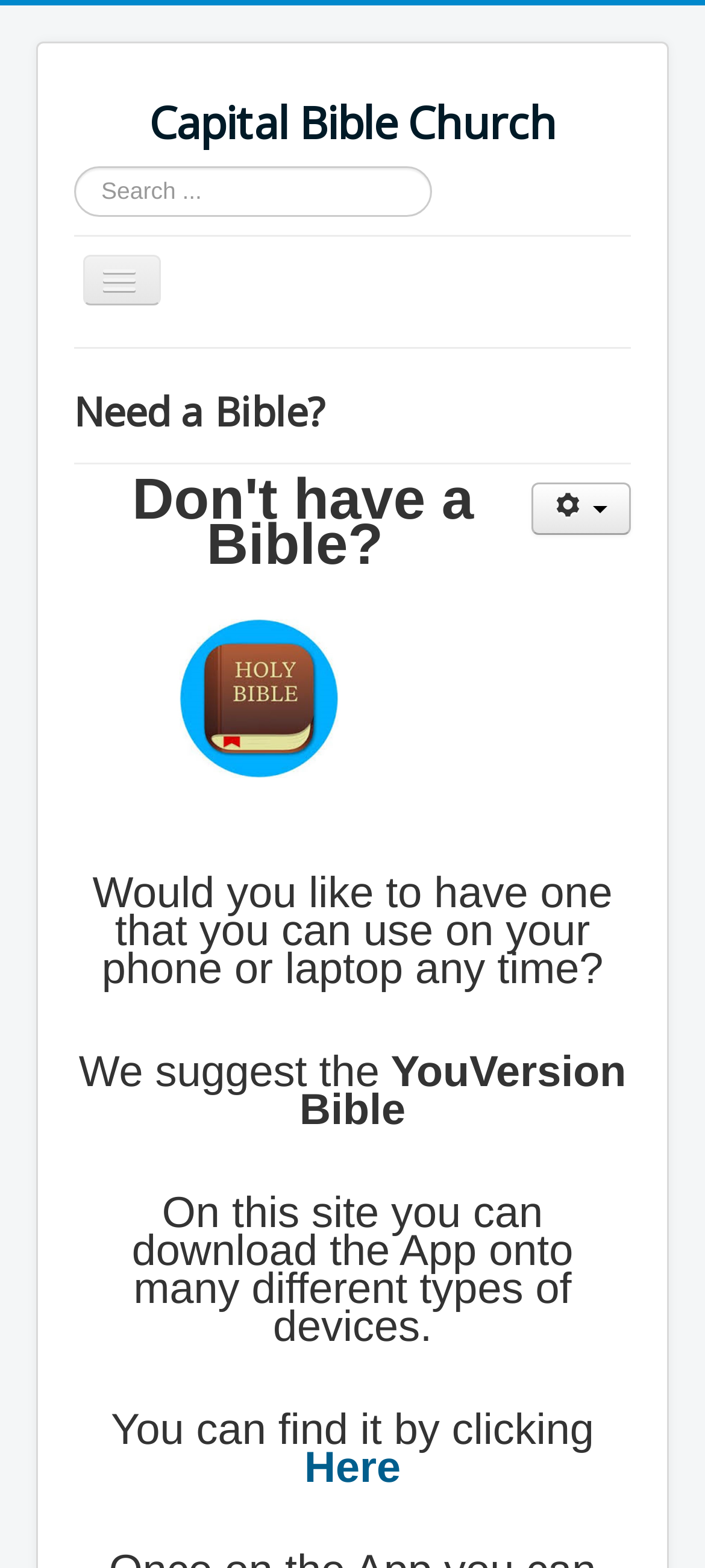What is the suggested Bible app?
With the help of the image, please provide a detailed response to the question.

The webpage suggests using the YouVersion Bible app, which is mentioned in the text 'We suggest the YouVersion Bible'.